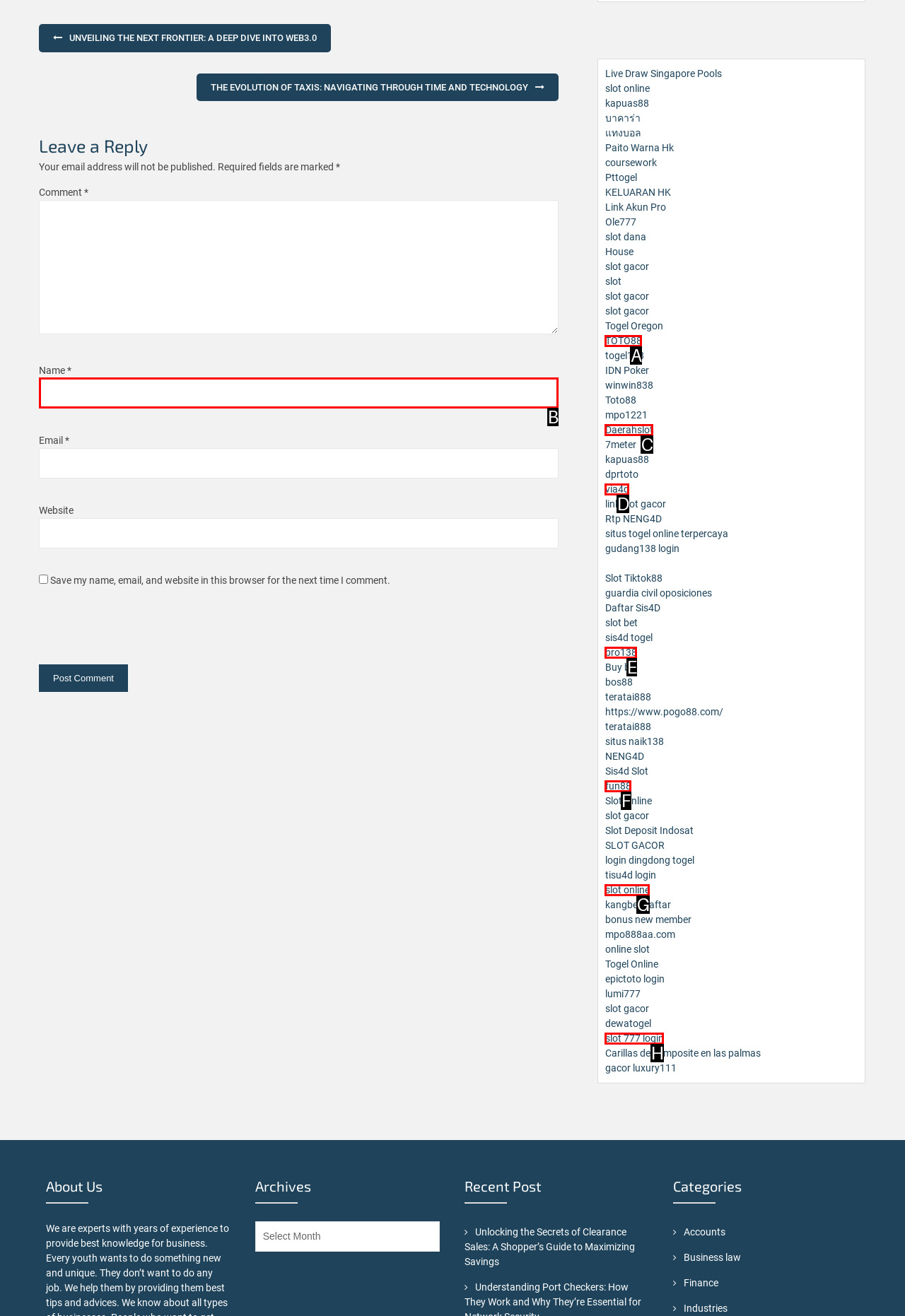Decide which letter you need to select to fulfill the task: Enter your name in the 'Name' field
Answer with the letter that matches the correct option directly.

B